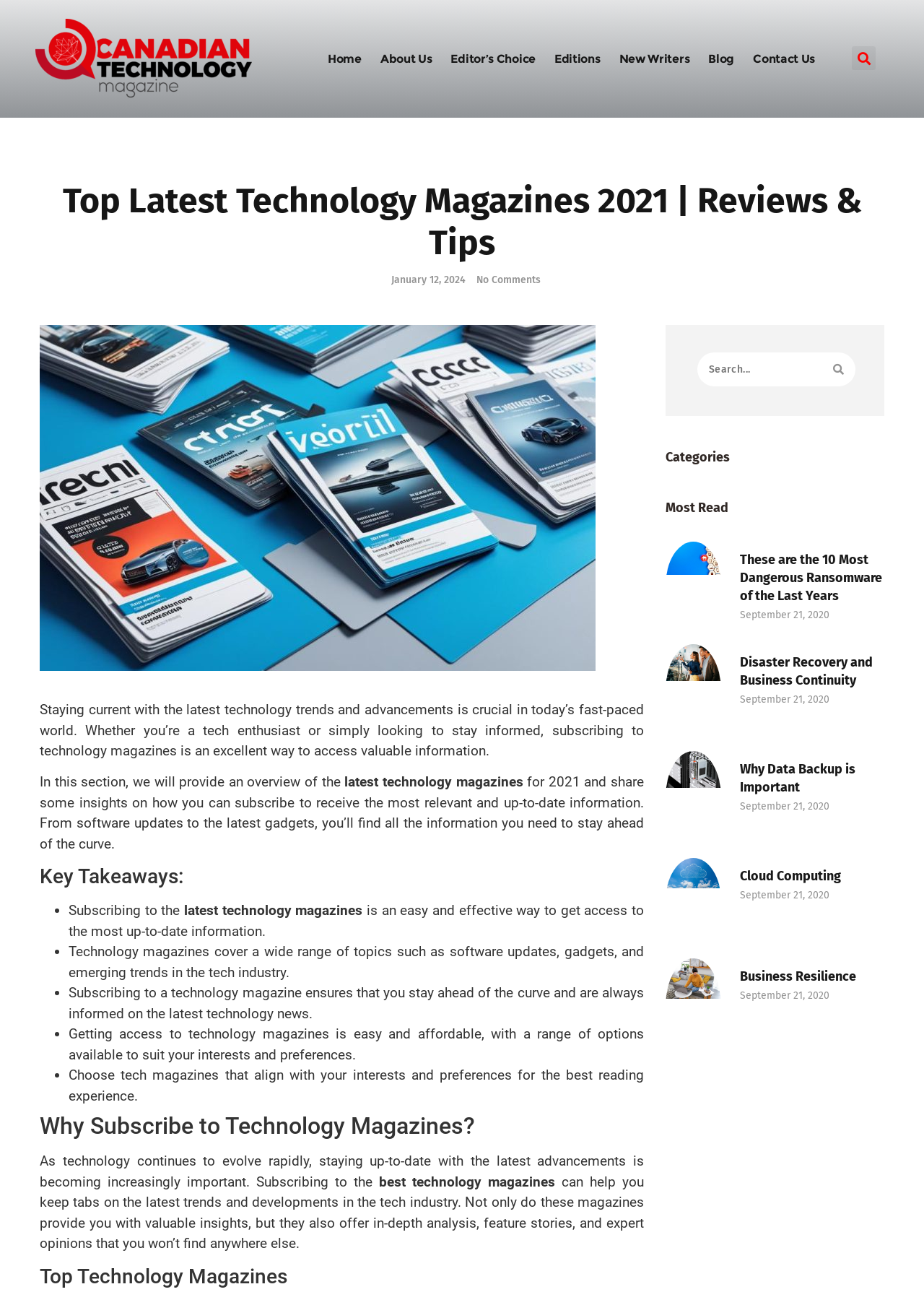Using the format (top-left x, top-left y, bottom-right x, bottom-right y), provide the bounding box coordinates for the described UI element. All values should be floating point numbers between 0 and 1: January 12, 2024

[0.415, 0.213, 0.504, 0.221]